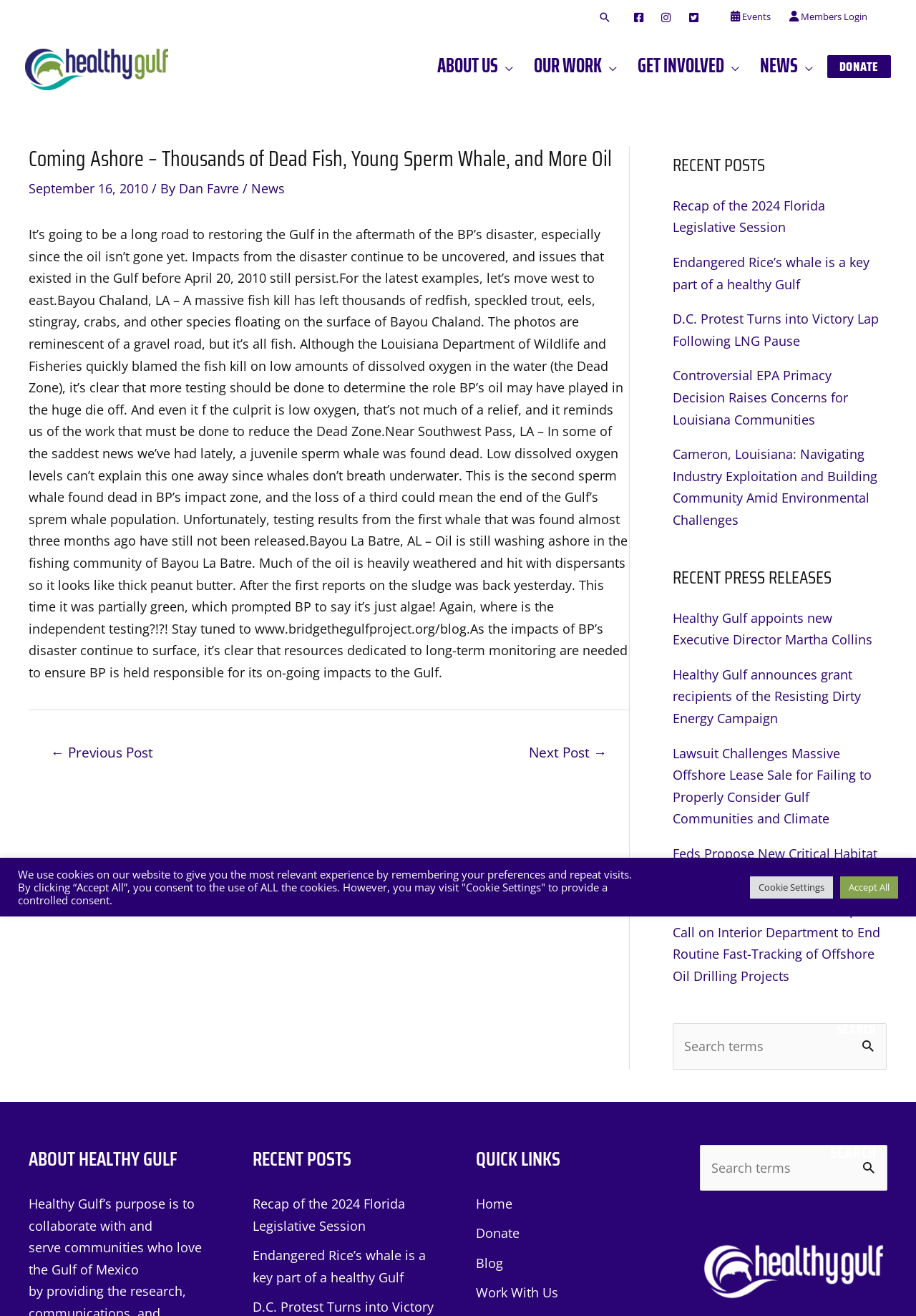Please find and generate the text of the main heading on the webpage.

Coming Ashore – Thousands of Dead Fish, Young Sperm Whale, and More Oil